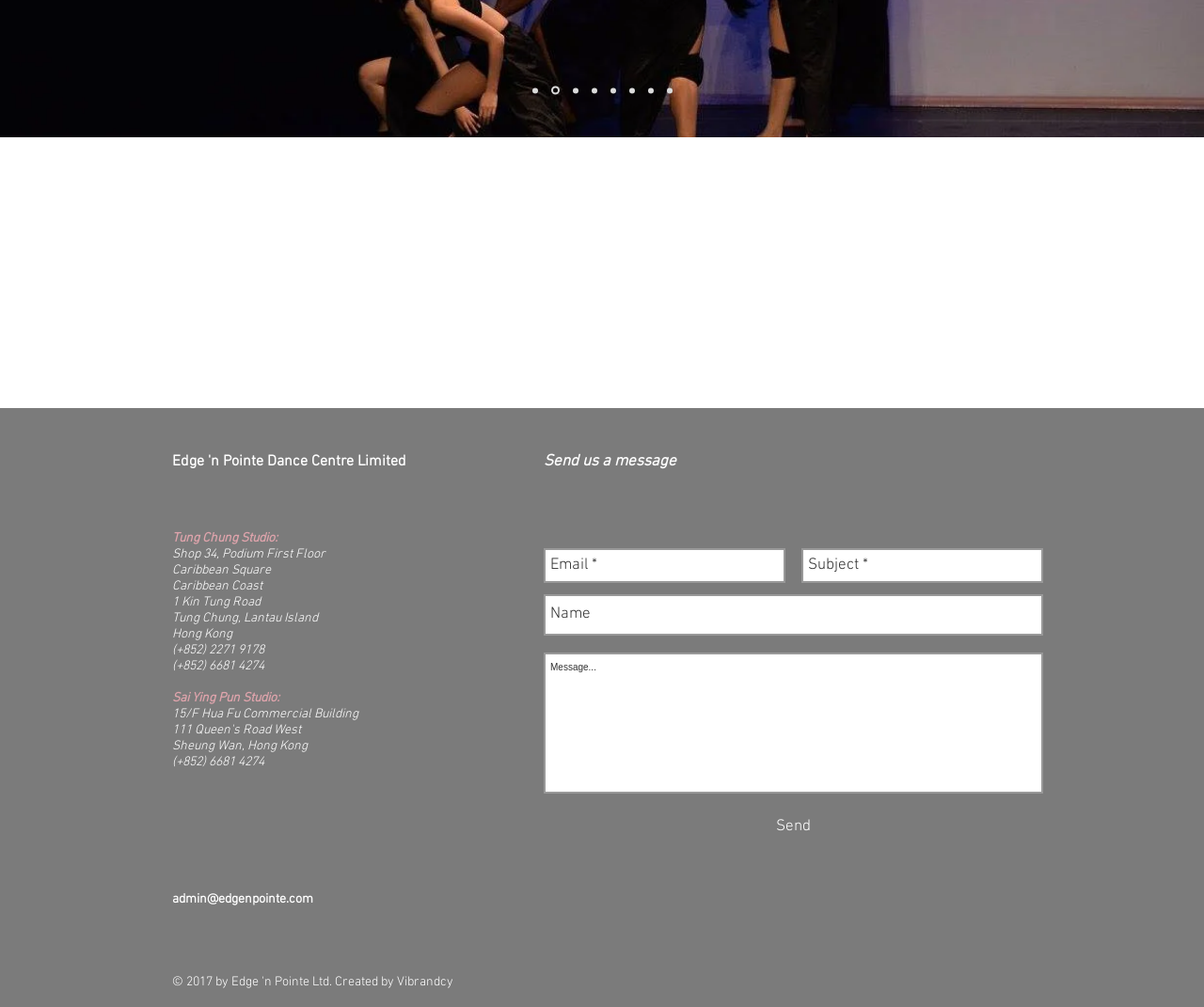From the element description: "aria-label="Name" name="name" placeholder="Name"", extract the bounding box coordinates of the UI element. The coordinates should be expressed as four float numbers between 0 and 1, in the order [left, top, right, bottom].

[0.452, 0.59, 0.866, 0.631]